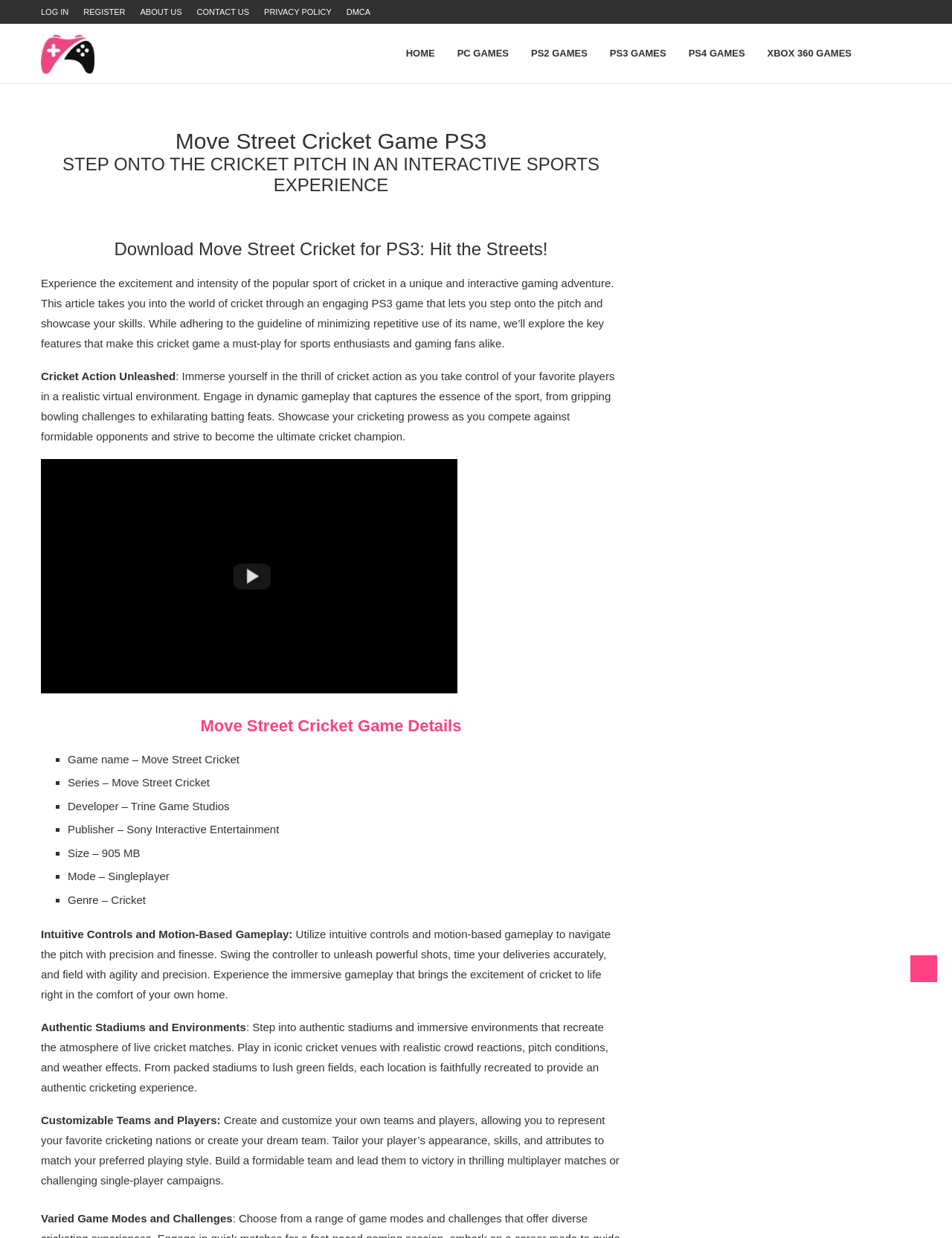Provide the bounding box coordinates for the area that should be clicked to complete the instruction: "Explore Shoulder Injuries".

None